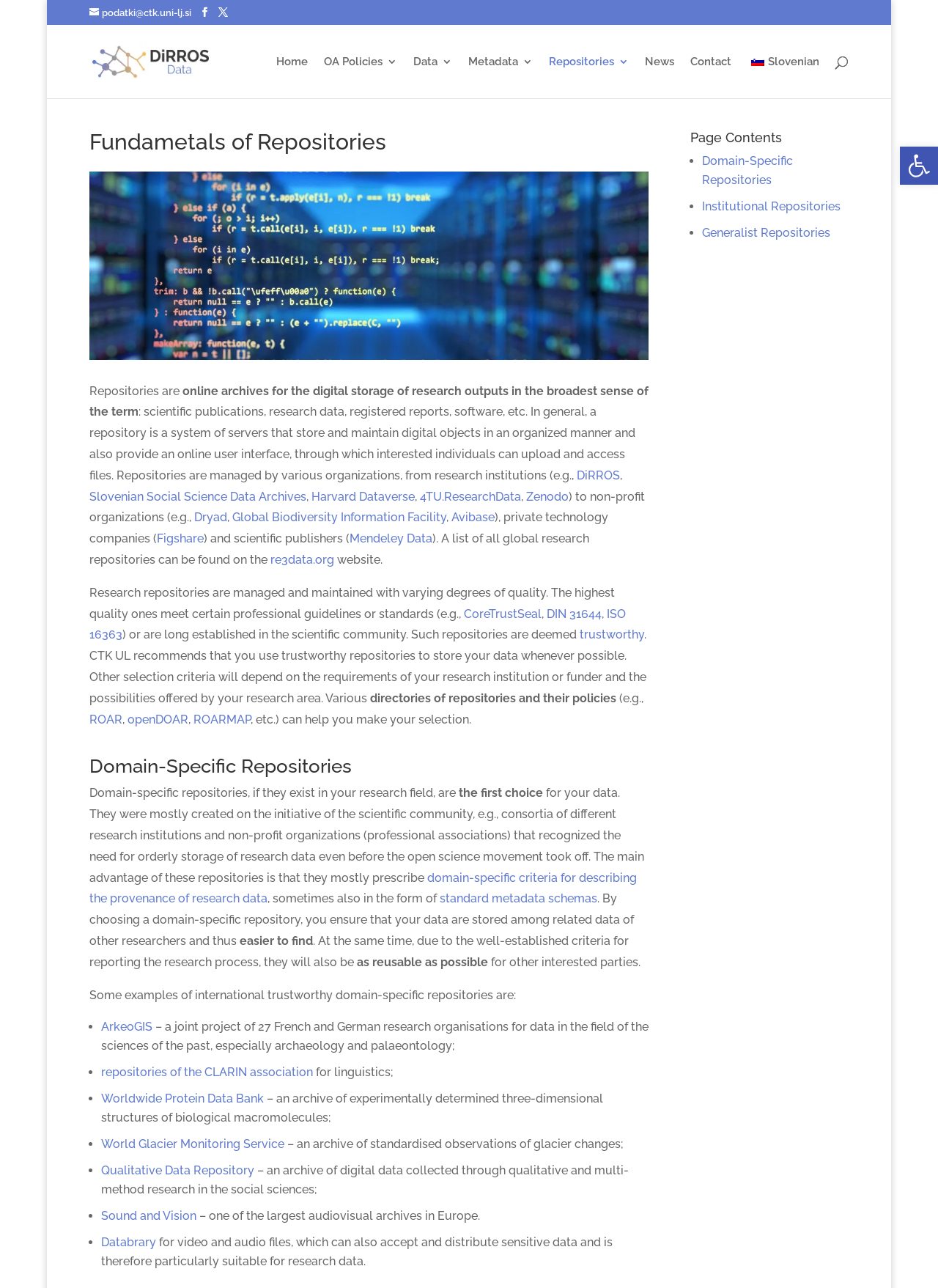What is the purpose of repositories?
Your answer should be a single word or phrase derived from the screenshot.

Store research outputs